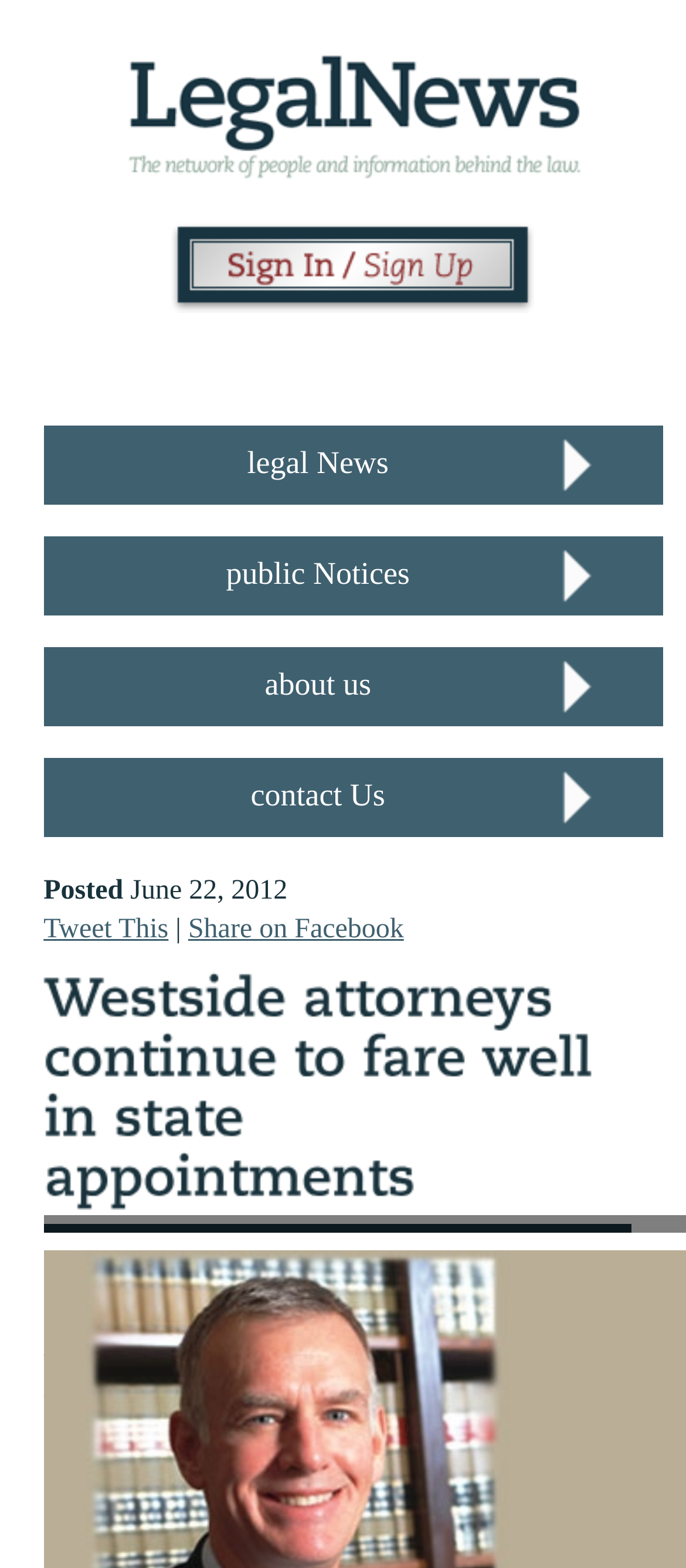Find the bounding box of the web element that fits this description: "Tweet This".

[0.063, 0.583, 0.246, 0.602]